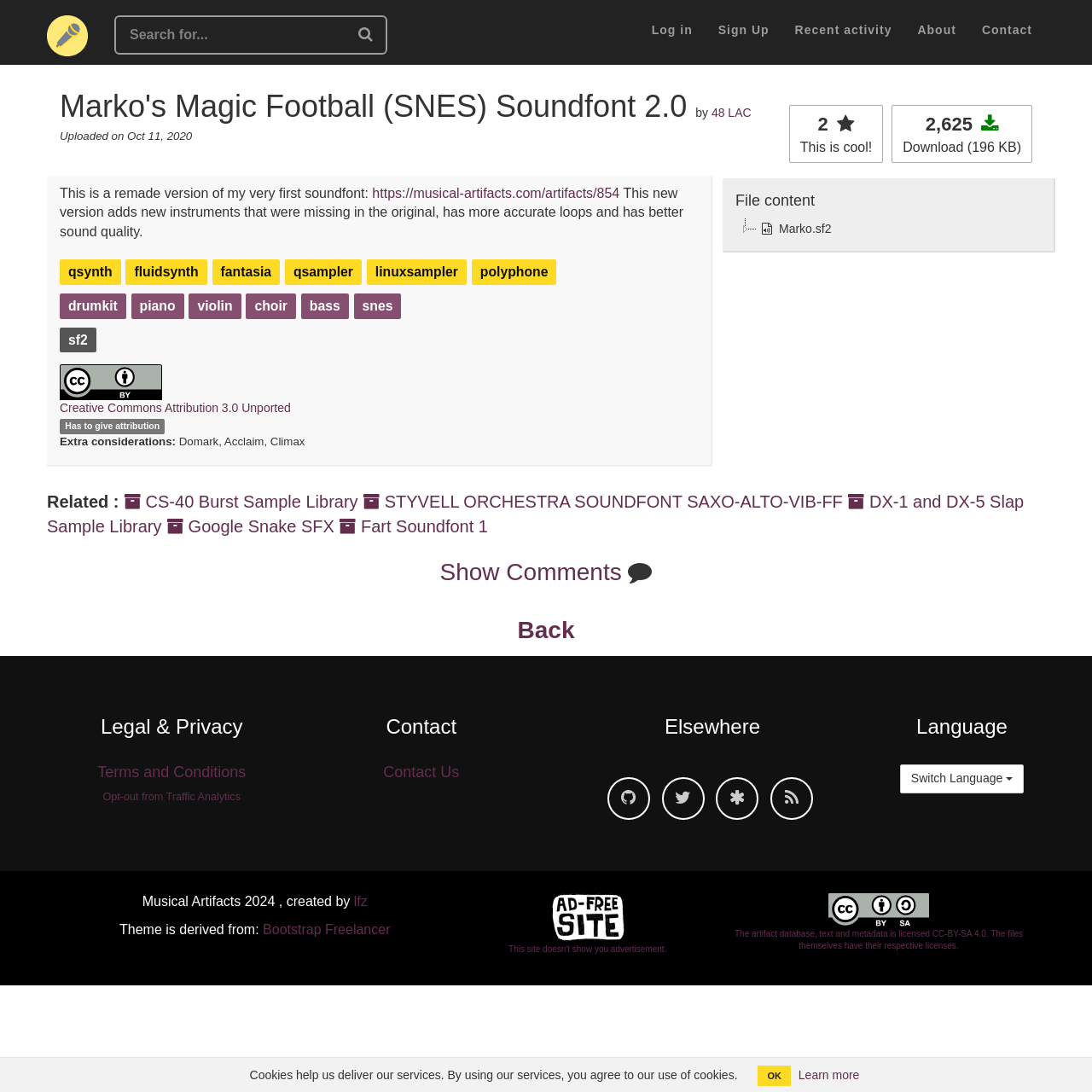What is the file format of the soundfont?
Using the image, answer in one word or phrase.

sf2